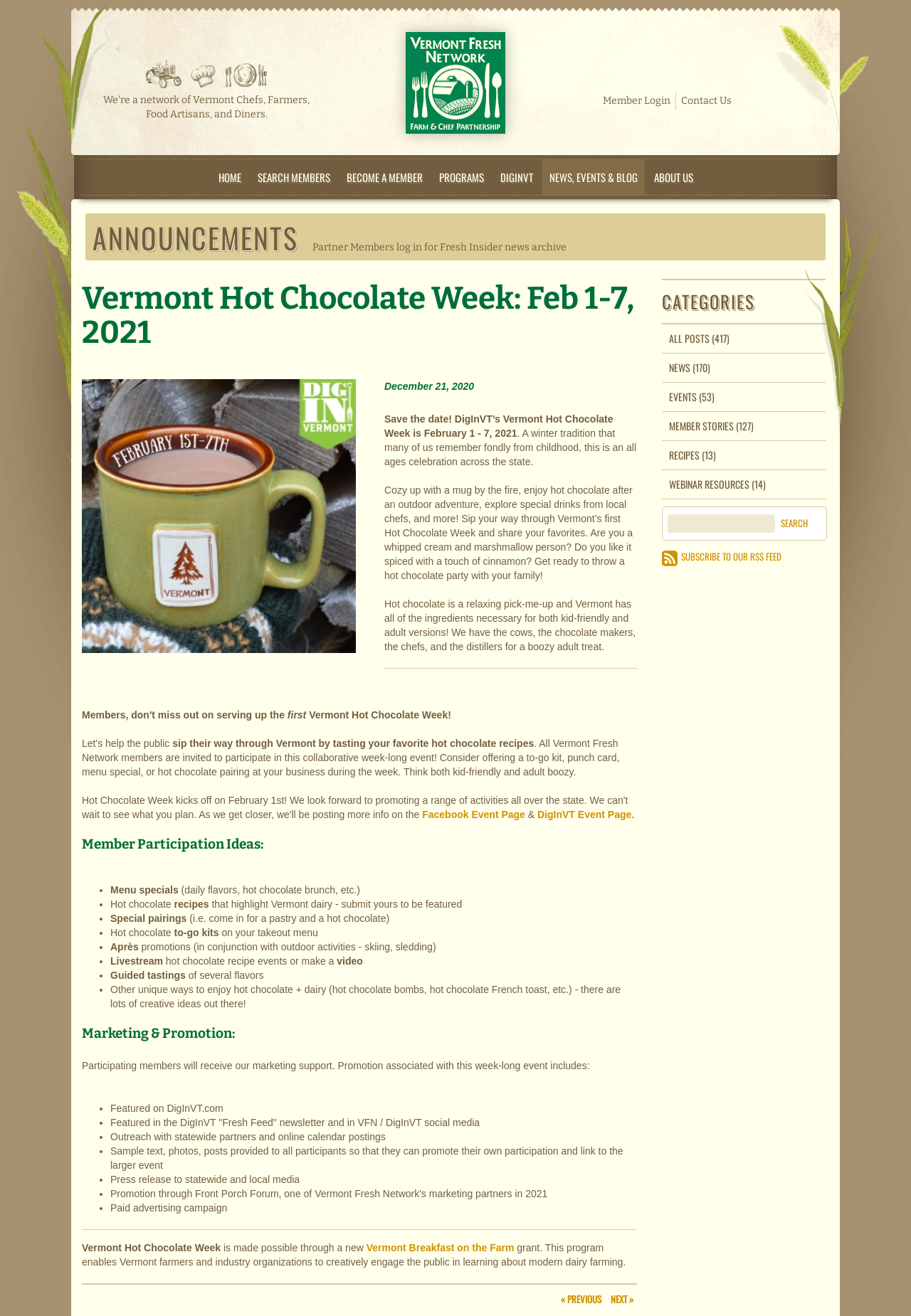Identify the bounding box coordinates of the region that should be clicked to execute the following instruction: "View photo of Report: Ukraine equips maritime drones with air-to-air missiles".

None